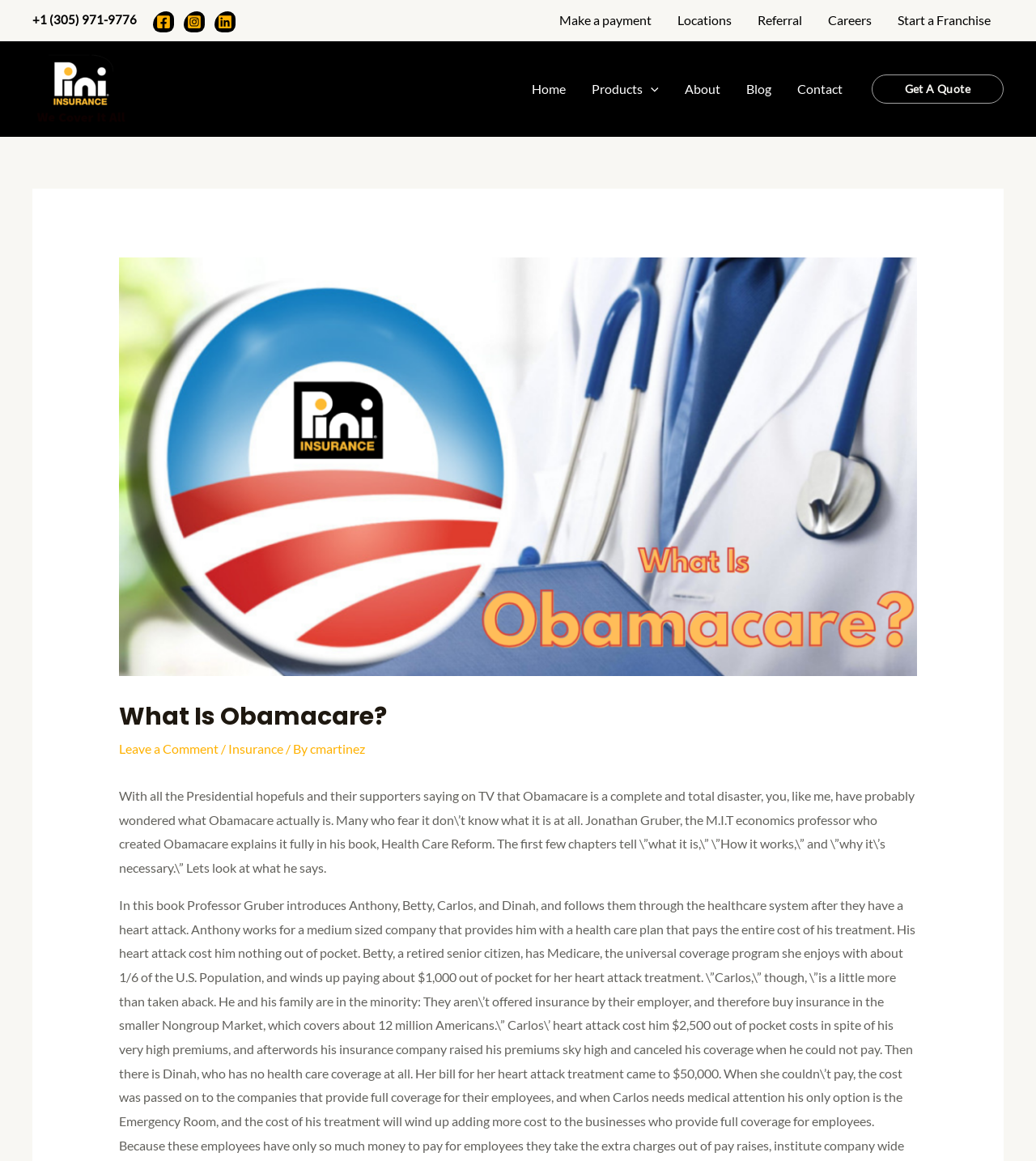What can be found in the first few chapters of Jonathan Gruber's book?
Give a comprehensive and detailed explanation for the question.

The article mentions that the first few chapters of Jonathan Gruber's book 'Health Care Reform' explain what Obamacare is, how it works, and why it's necessary.